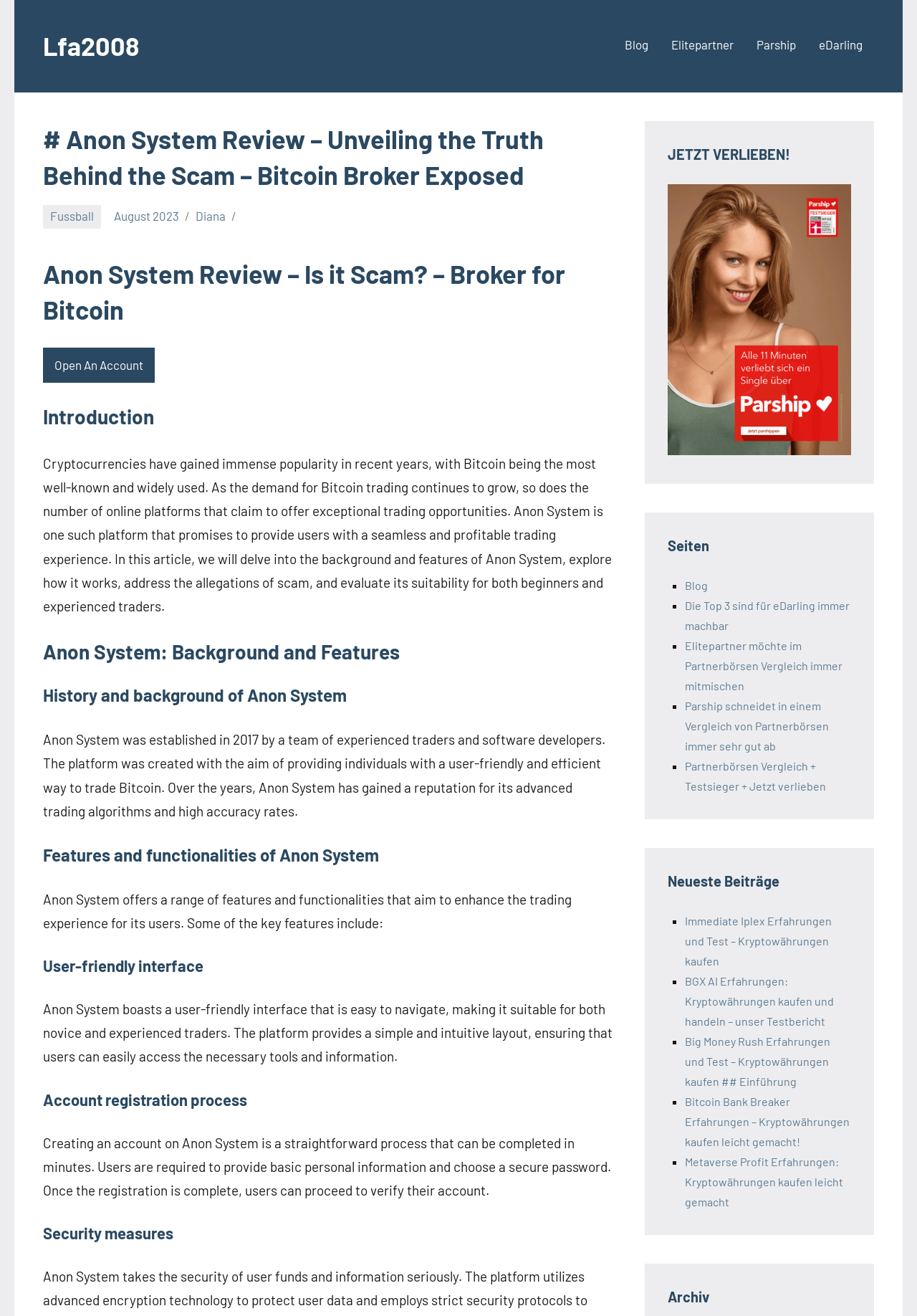Kindly respond to the following question with a single word or a brief phrase: 
What is the main purpose of Anon System?

Trading Bitcoin